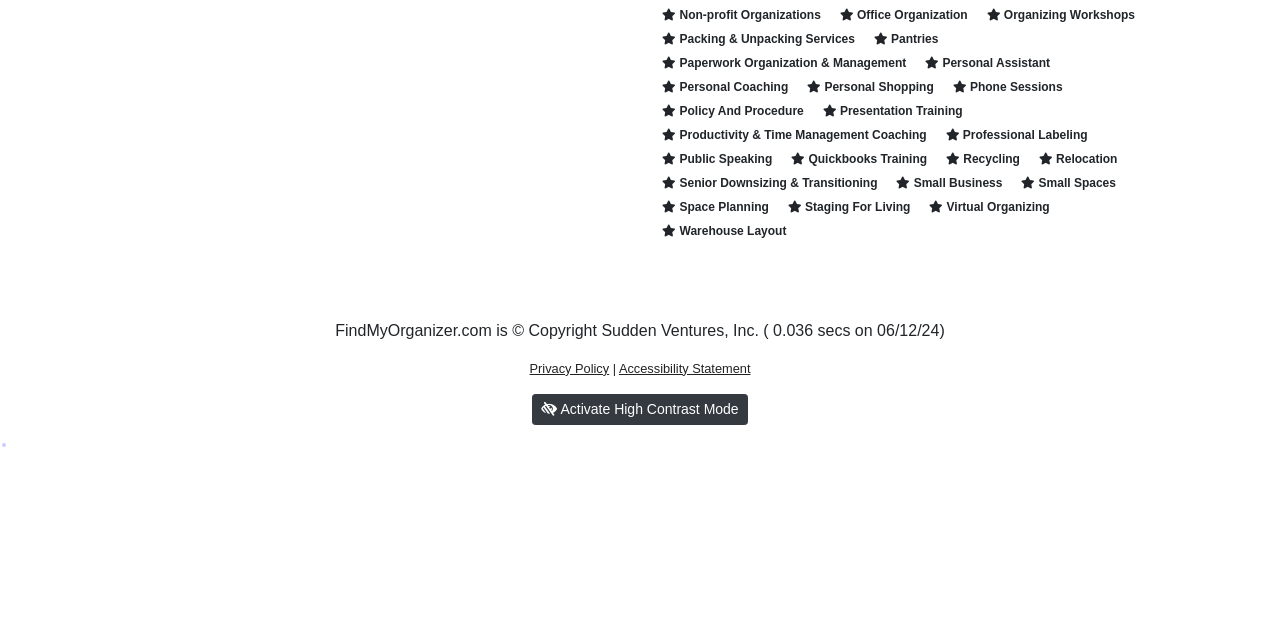Please find the bounding box for the UI element described by: "aria-label="Advertisement" name="aswift_0" title="Advertisement"".

[0.066, 0.036, 0.488, 0.473]